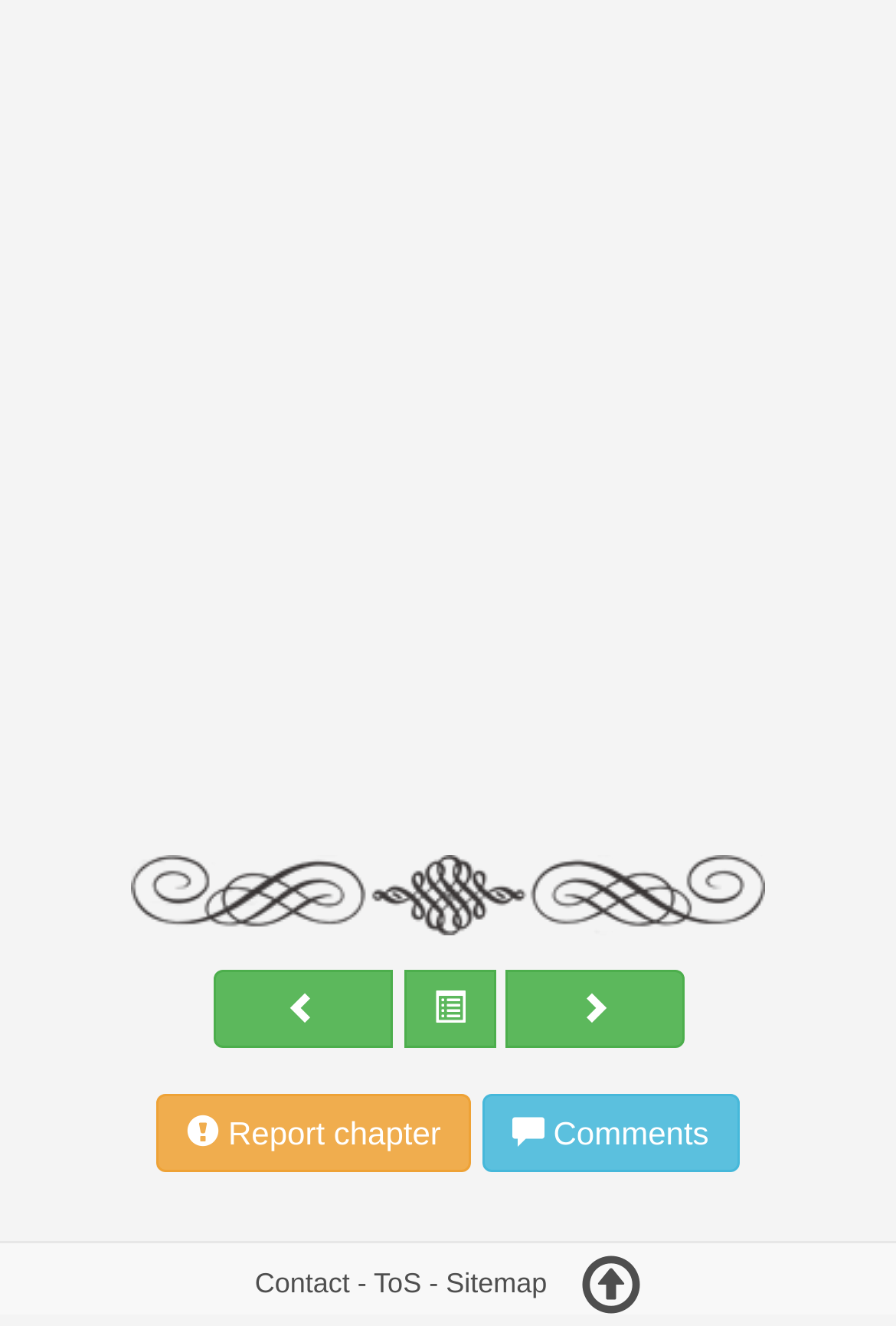Specify the bounding box coordinates of the region I need to click to perform the following instruction: "Open the sitemap". The coordinates must be four float numbers in the range of 0 to 1, i.e., [left, top, right, bottom].

[0.498, 0.955, 0.61, 0.979]